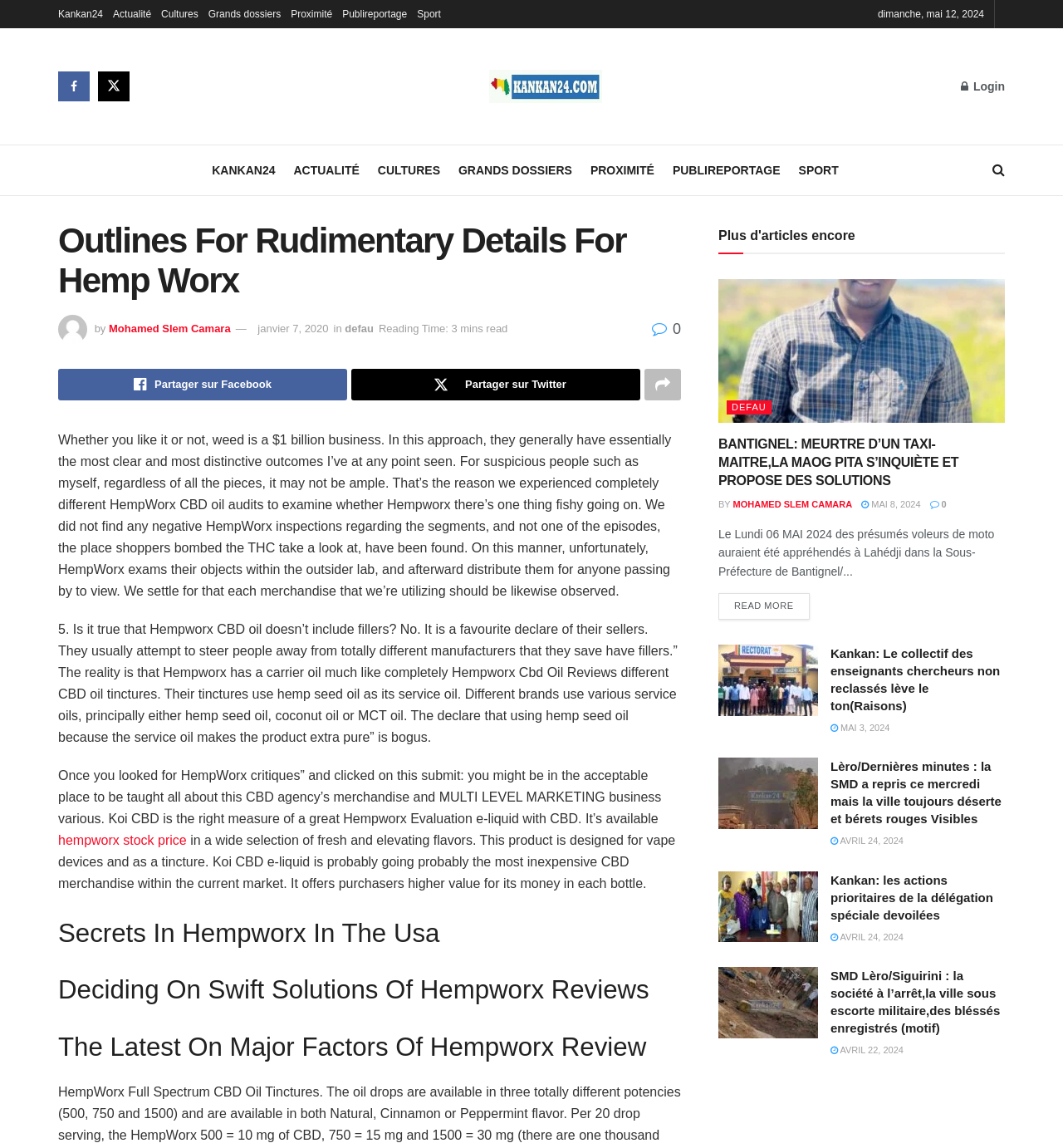Generate the text content of the main heading of the webpage.

Outlines For Rudimentary Details For Hemp Worx